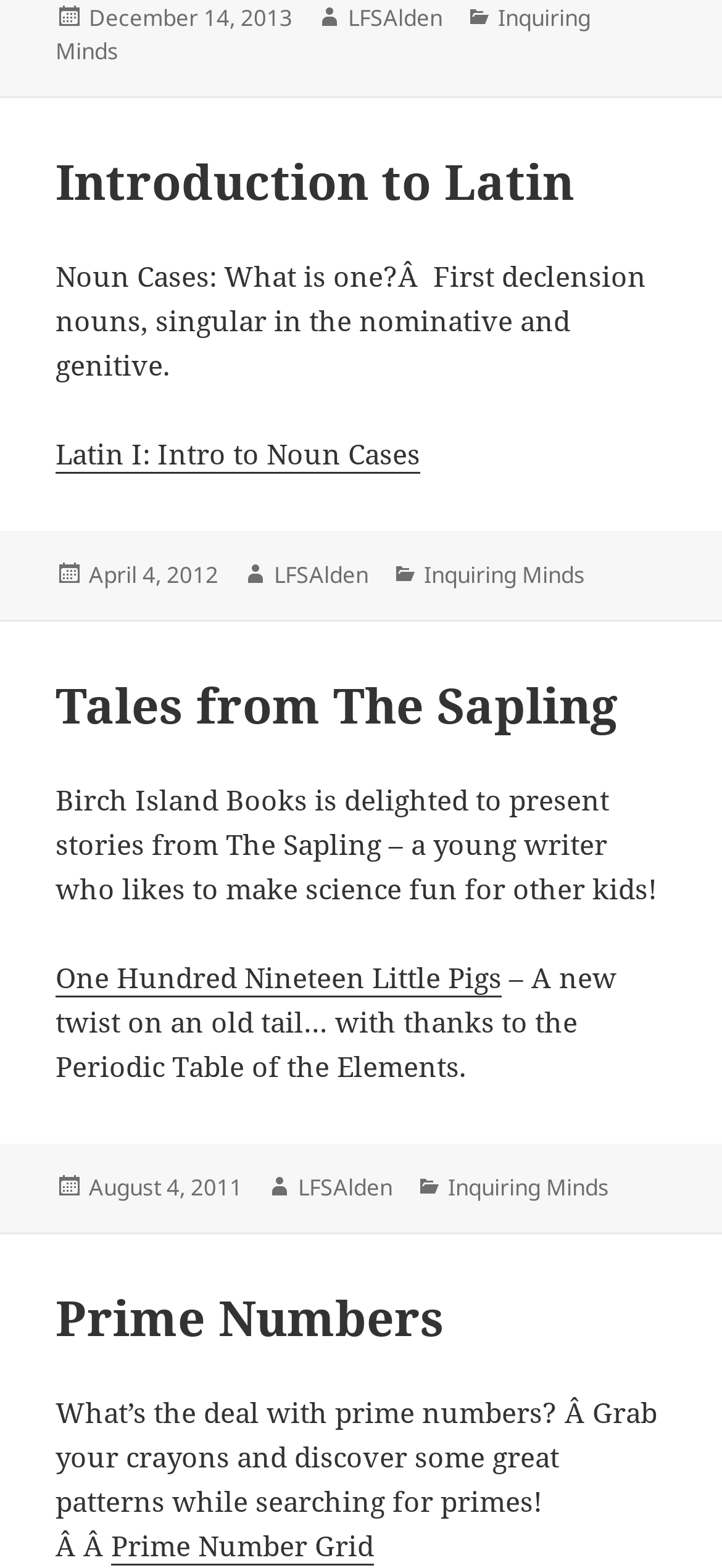When was the second article posted?
Please interpret the details in the image and answer the question thoroughly.

The second article on the webpage has a footer section with a 'Posted on' label, followed by a link to 'August 4, 2011', indicating that the article was posted on August 4, 2011.